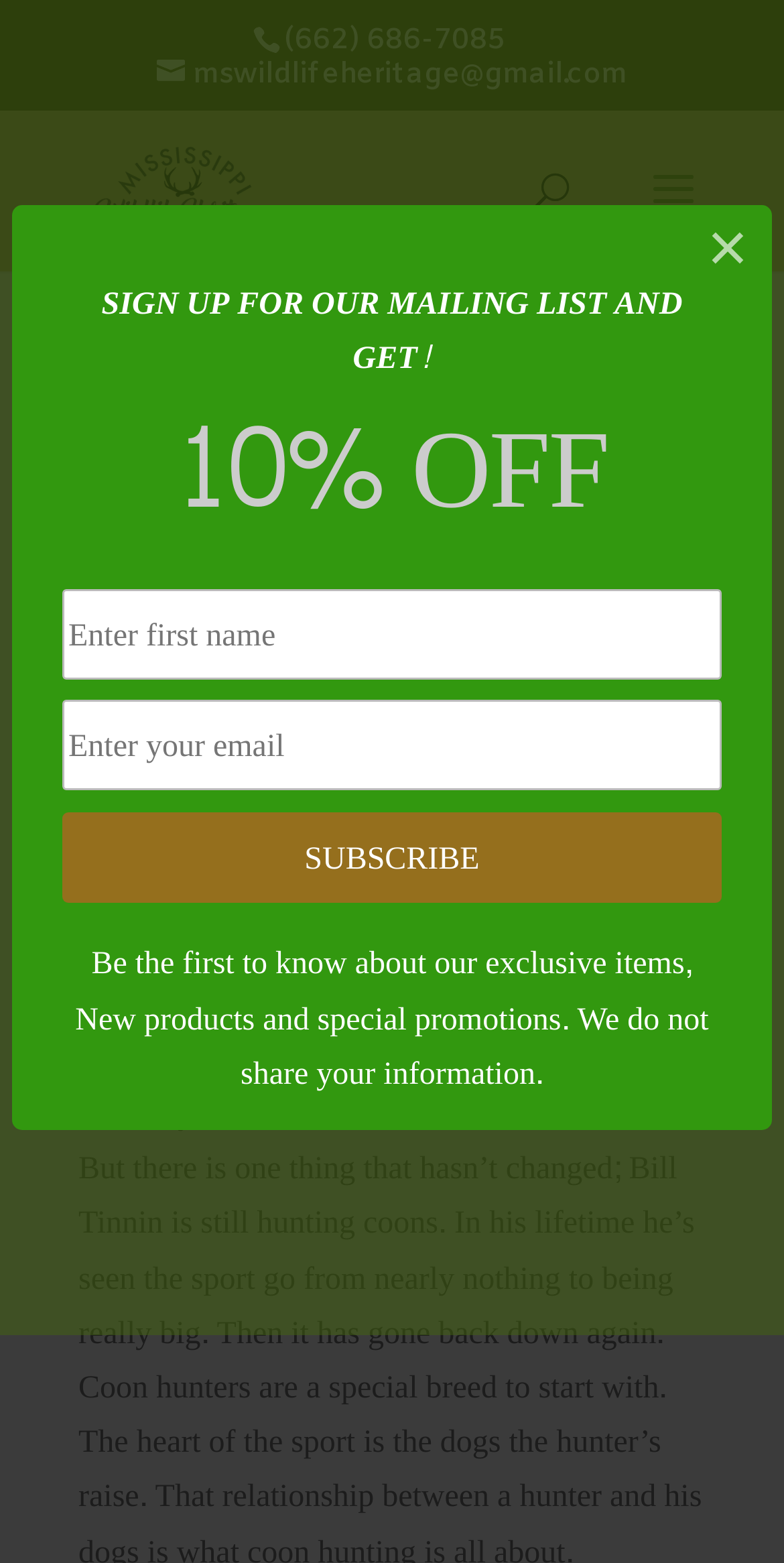Answer the following query concisely with a single word or phrase:
What is the author of the article on the webpage?

Billy Johnson